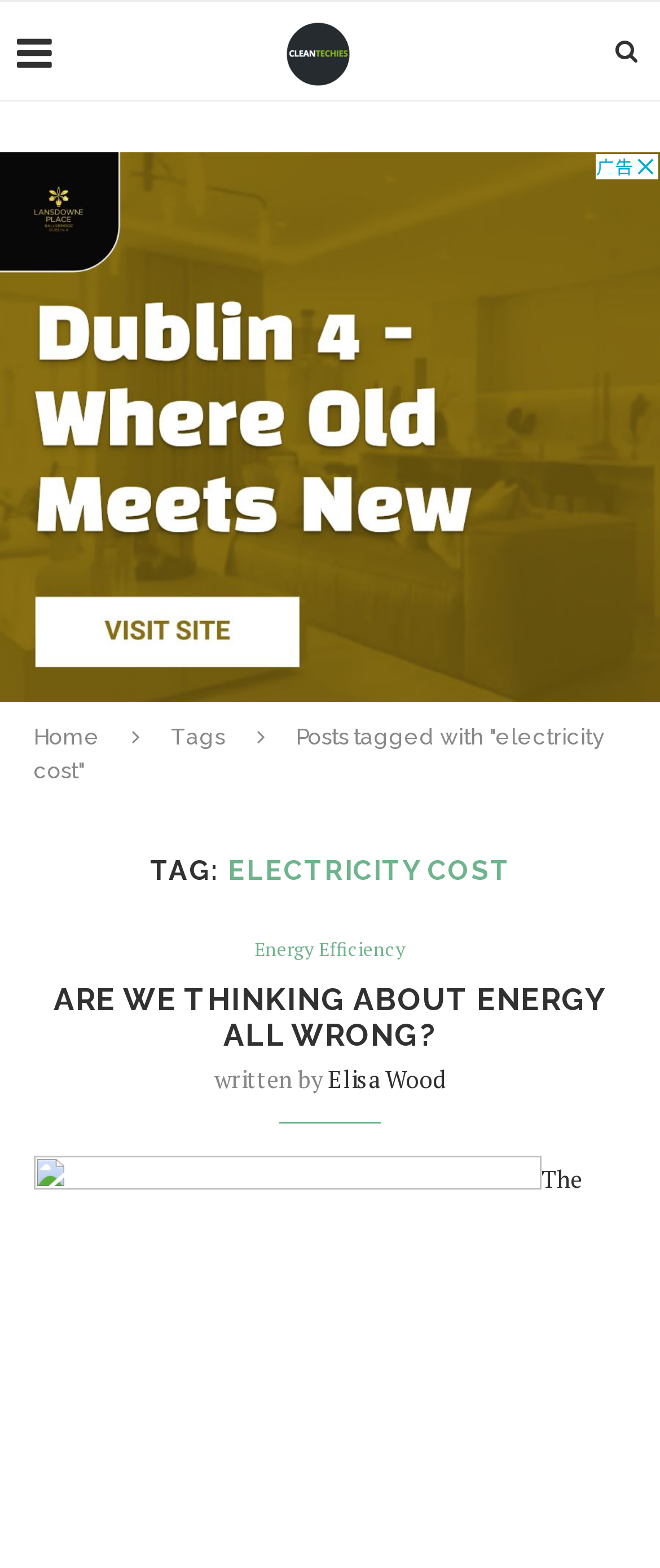Determine the bounding box coordinates for the UI element described. Format the coordinates as (top-left x, top-left y, bottom-right x, bottom-right y) and ensure all values are between 0 and 1. Element description: aria-label="Advertisement" name="aswift_2" title="Advertisement"

[0.0, 0.097, 1.0, 0.448]